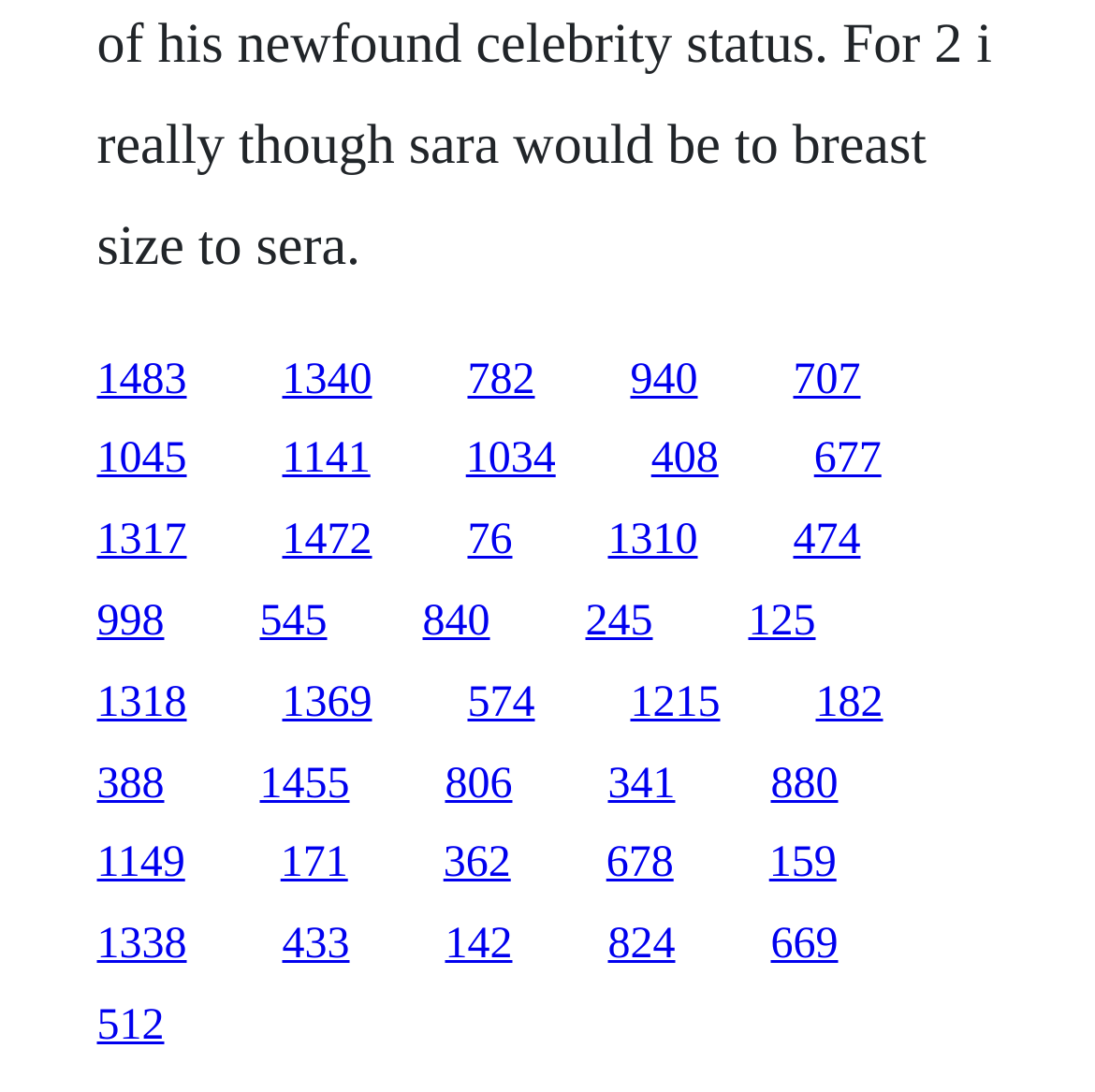How many rows of links are on the webpage?
Provide an in-depth and detailed explanation in response to the question.

I analyzed the y1 and y2 coordinates of the links and found that there are 11 distinct rows of links on the webpage. I counted the number of unique y1 and y2 values and found that there are 11 different rows.